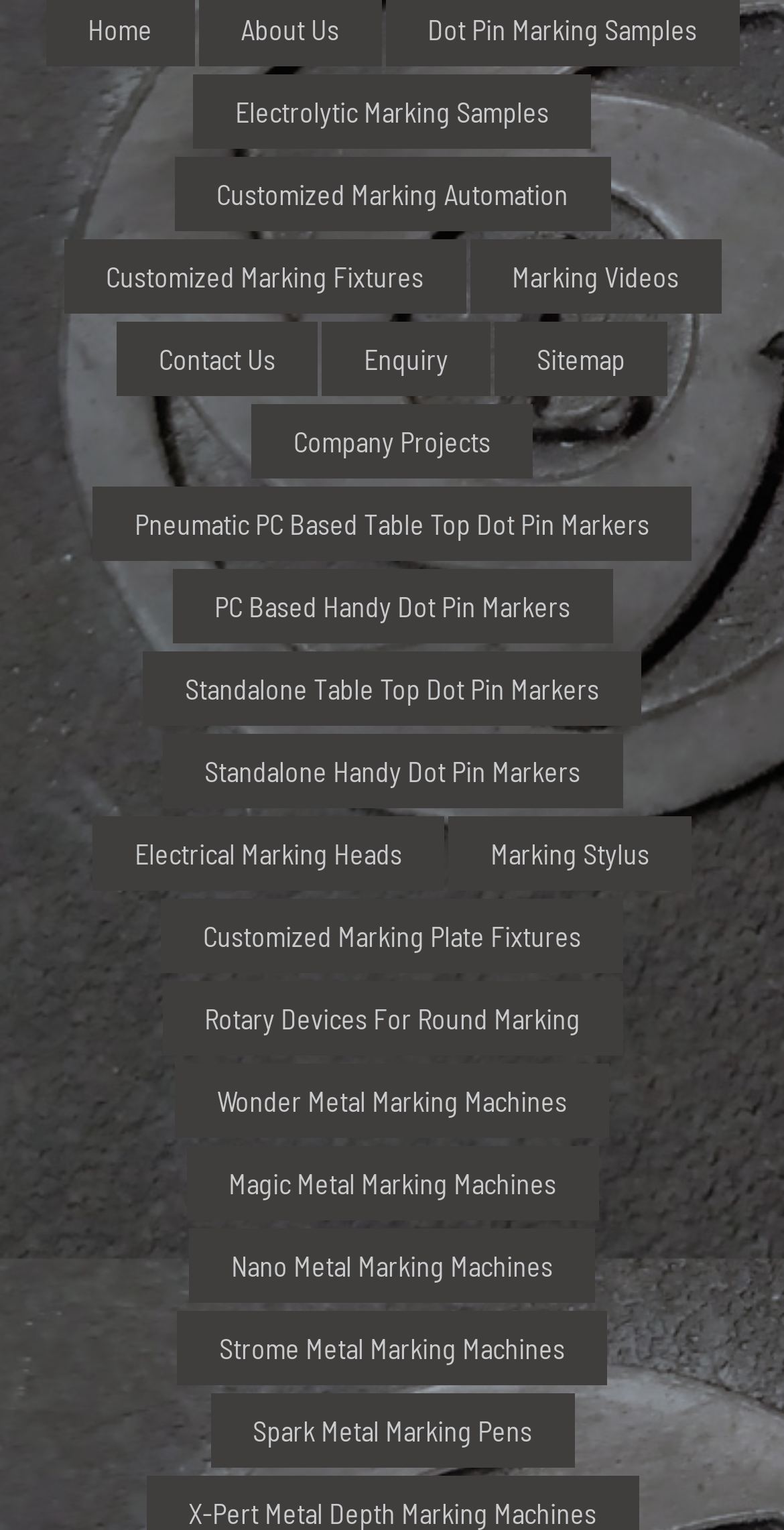Can you specify the bounding box coordinates of the area that needs to be clicked to fulfill the following instruction: "Check out wonder metal marking machines"?

[0.223, 0.695, 0.777, 0.744]